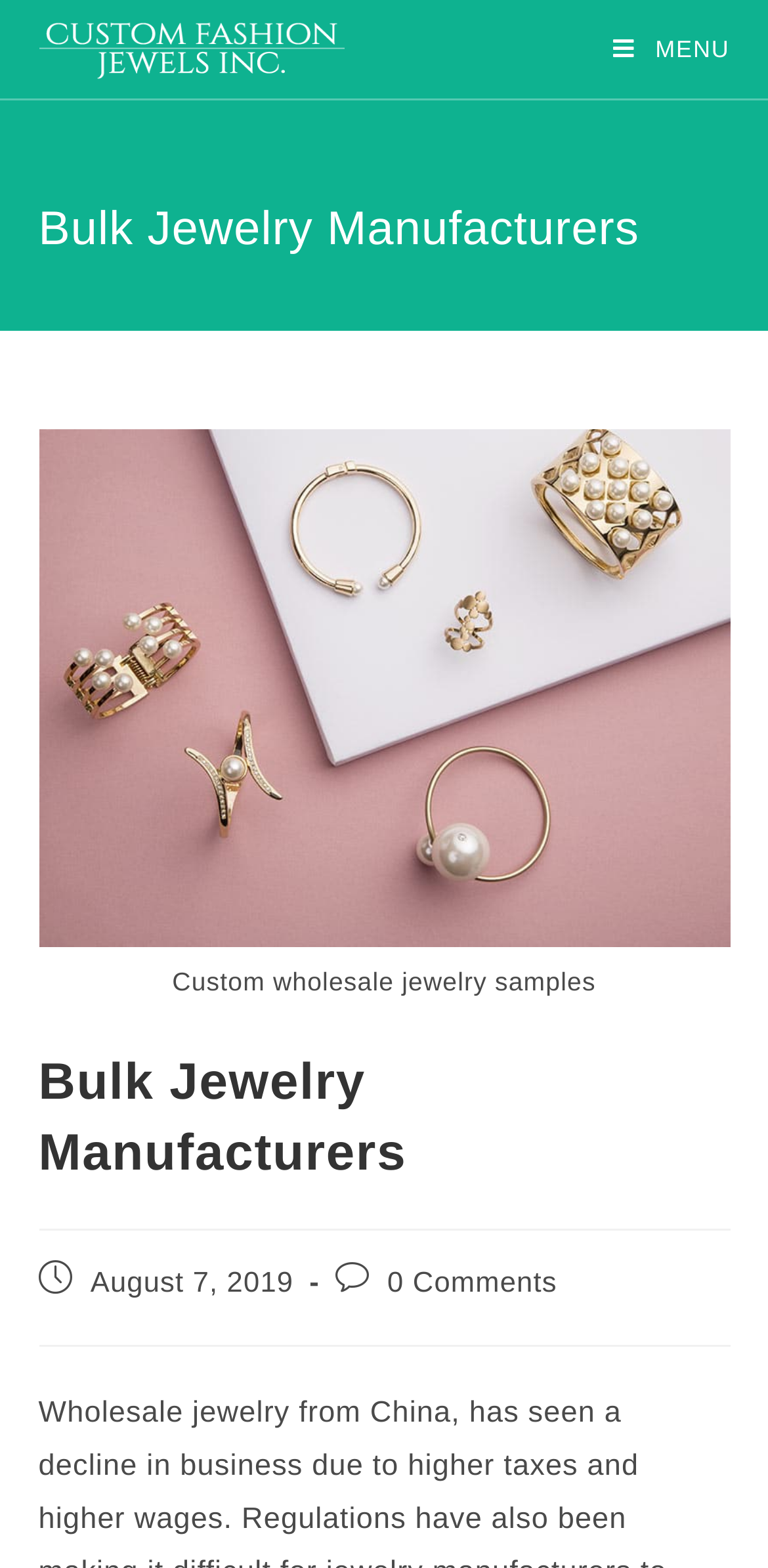Determine the bounding box of the UI element mentioned here: "Menu Close". The coordinates must be in the format [left, top, right, bottom] with values ranging from 0 to 1.

[0.798, 0.0, 0.95, 0.063]